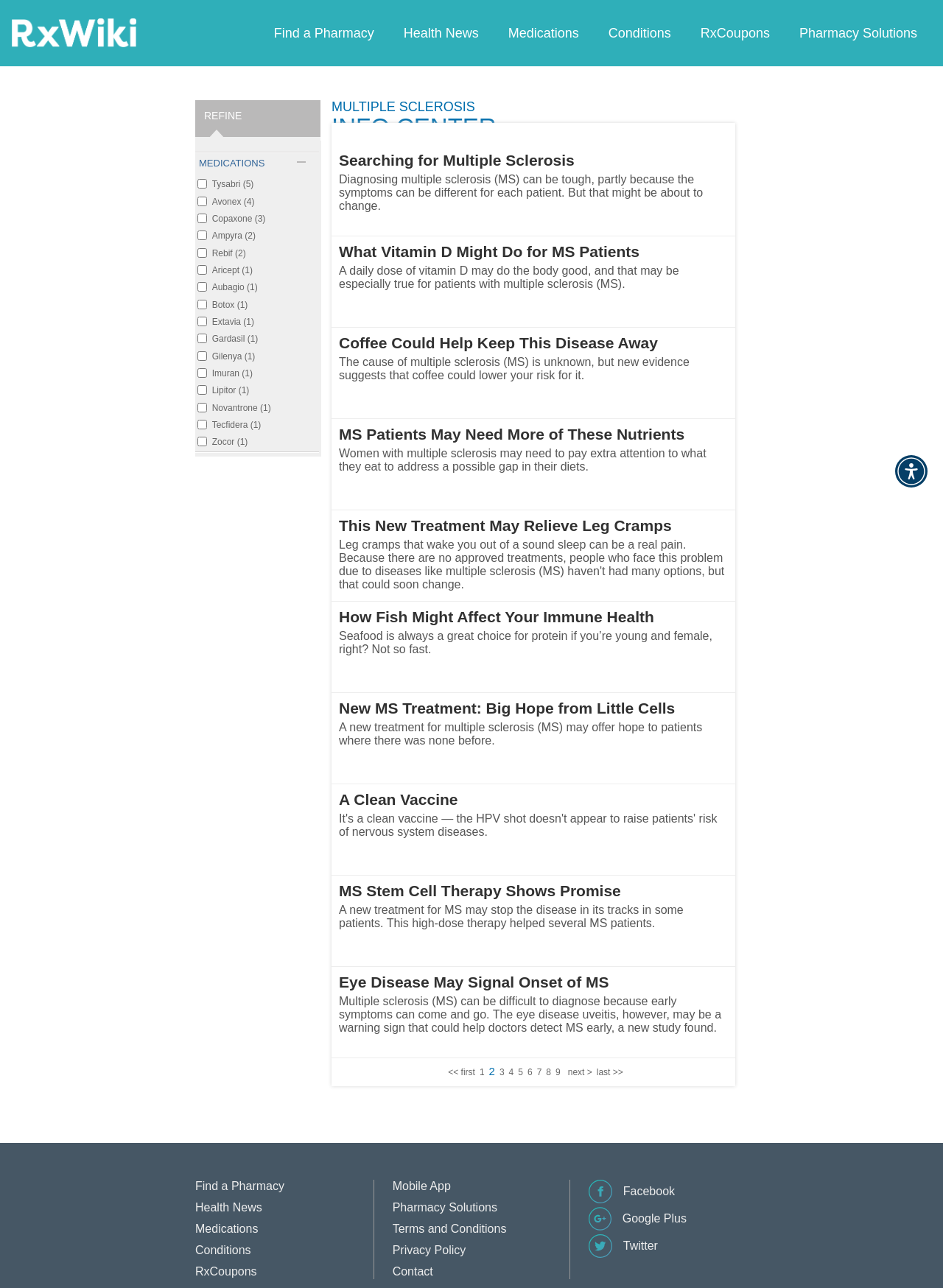Can you find the bounding box coordinates for the element to click on to achieve the instruction: "Search for Multiple Sclerosis Diagnosing"?

[0.352, 0.113, 0.78, 0.184]